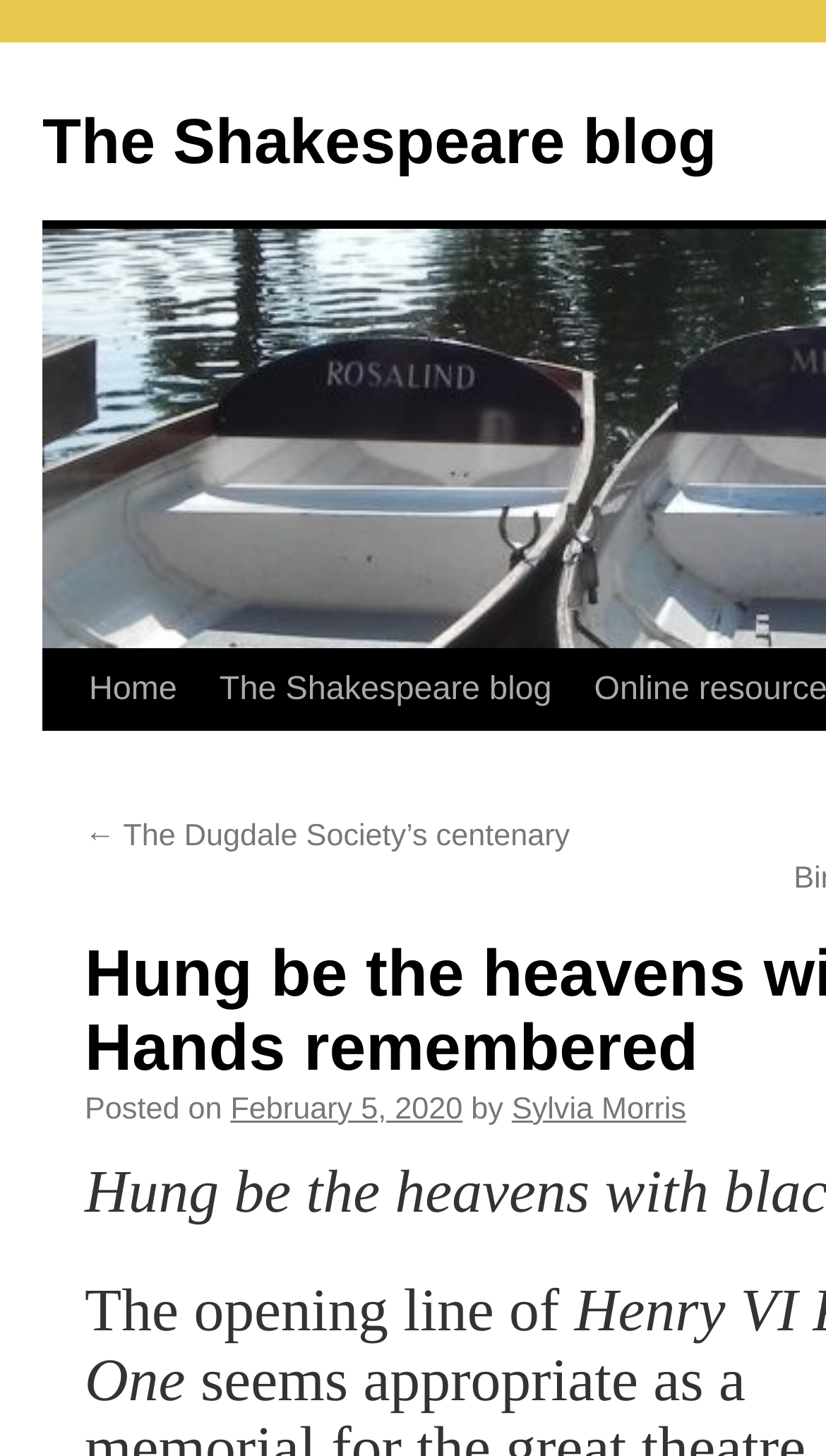What is the date of the latest article?
Based on the content of the image, thoroughly explain and answer the question.

I found the answer by looking at the article's metadata, where I saw a link with the text 'February 5, 2020' next to the text 'Posted on'. This suggests that the latest article was posted on February 5, 2020.